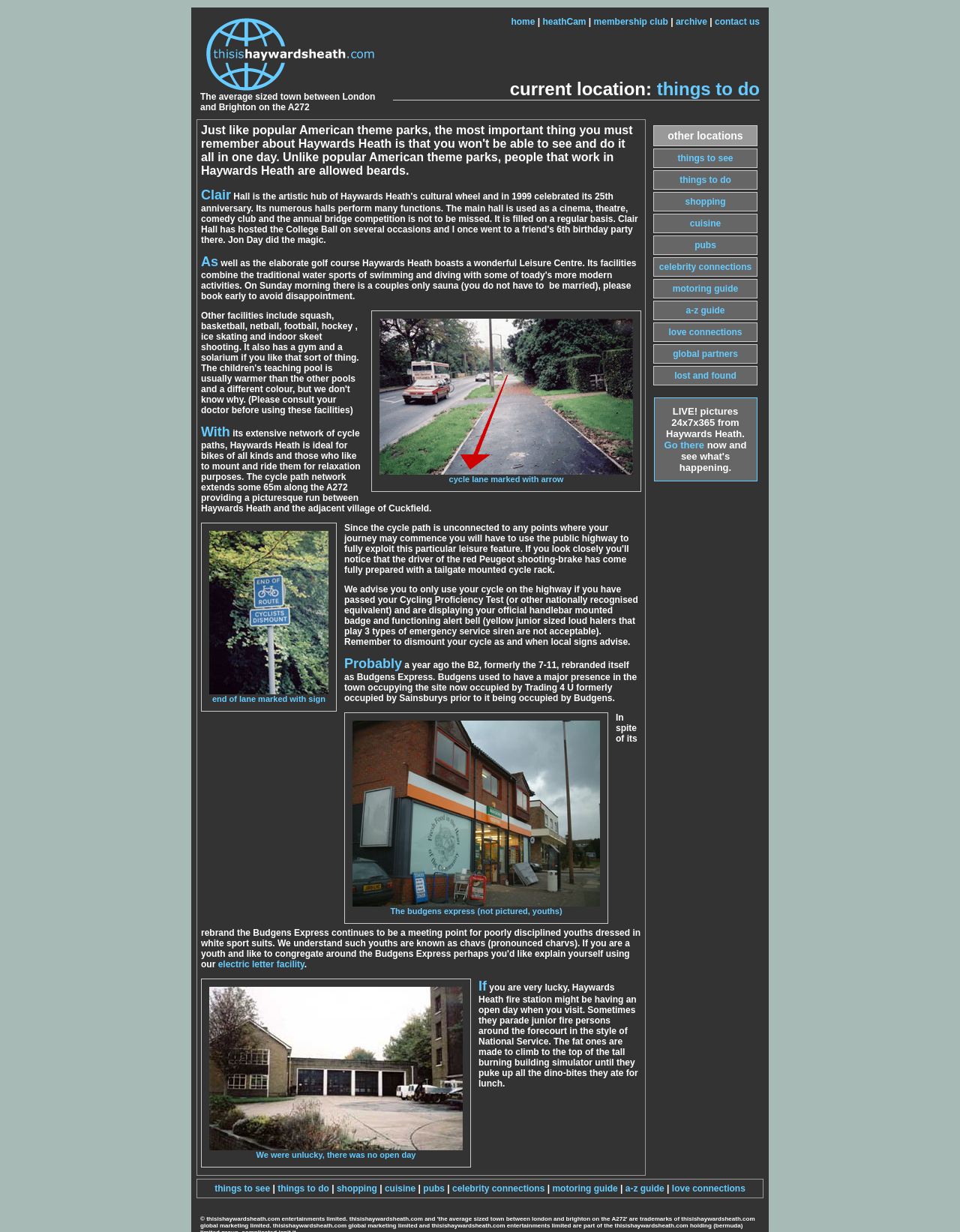Determine the bounding box coordinates of the clickable region to execute the instruction: "visit celebrity connections". The coordinates should be four float numbers between 0 and 1, denoted as [left, top, right, bottom].

[0.687, 0.212, 0.783, 0.221]